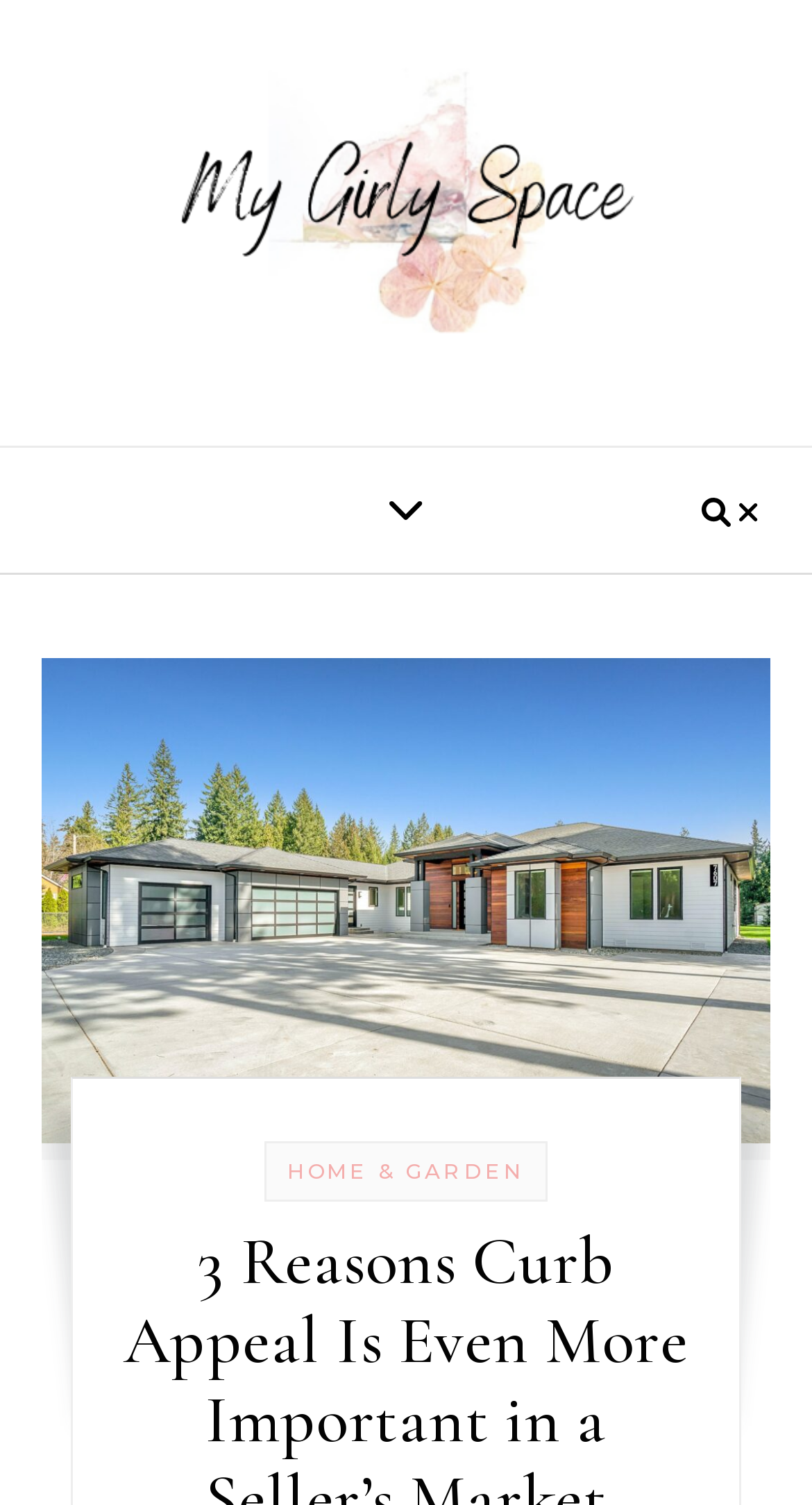What is the topic of the featured article?
Using the image as a reference, give an elaborate response to the question.

The topic of the featured article can be determined by looking at the image on the webpage, which has a caption '3 Reasons Curb Appeal Is Even More Important in a Seller’s Market'.